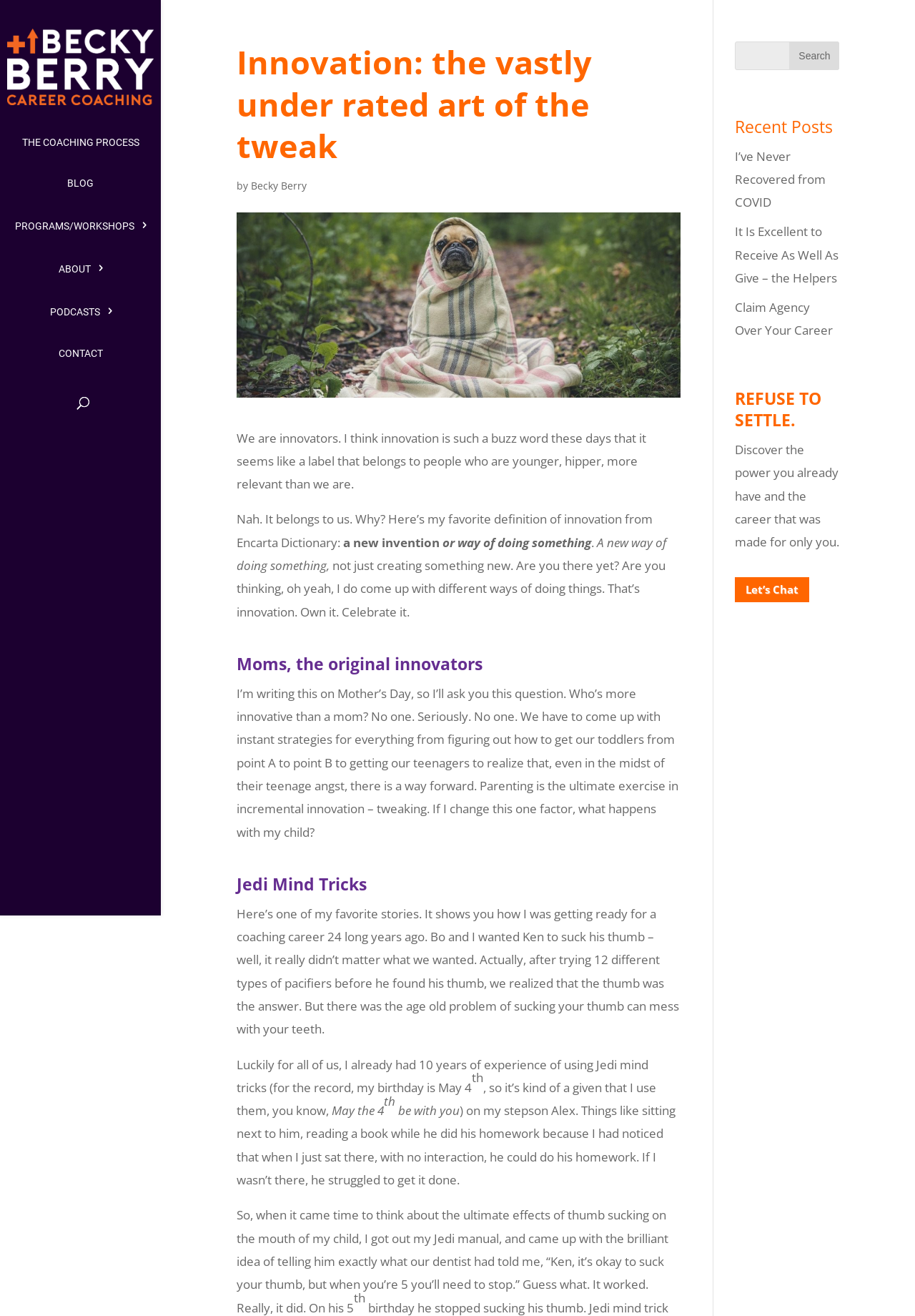How many links are there in the main navigation menu?
Answer briefly with a single word or phrase based on the image.

6